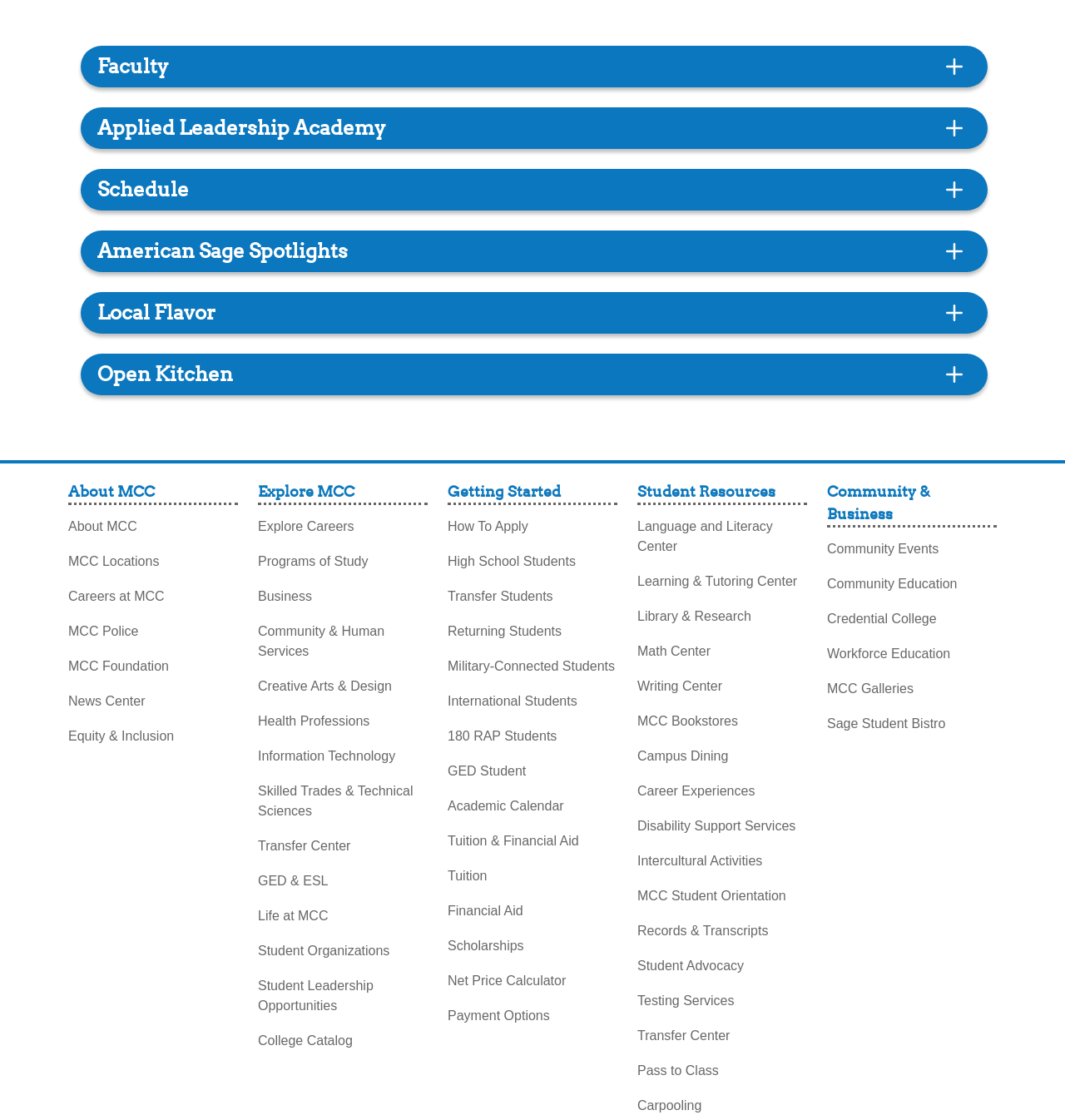How many sections are there on the webpage? Analyze the screenshot and reply with just one word or a short phrase.

5